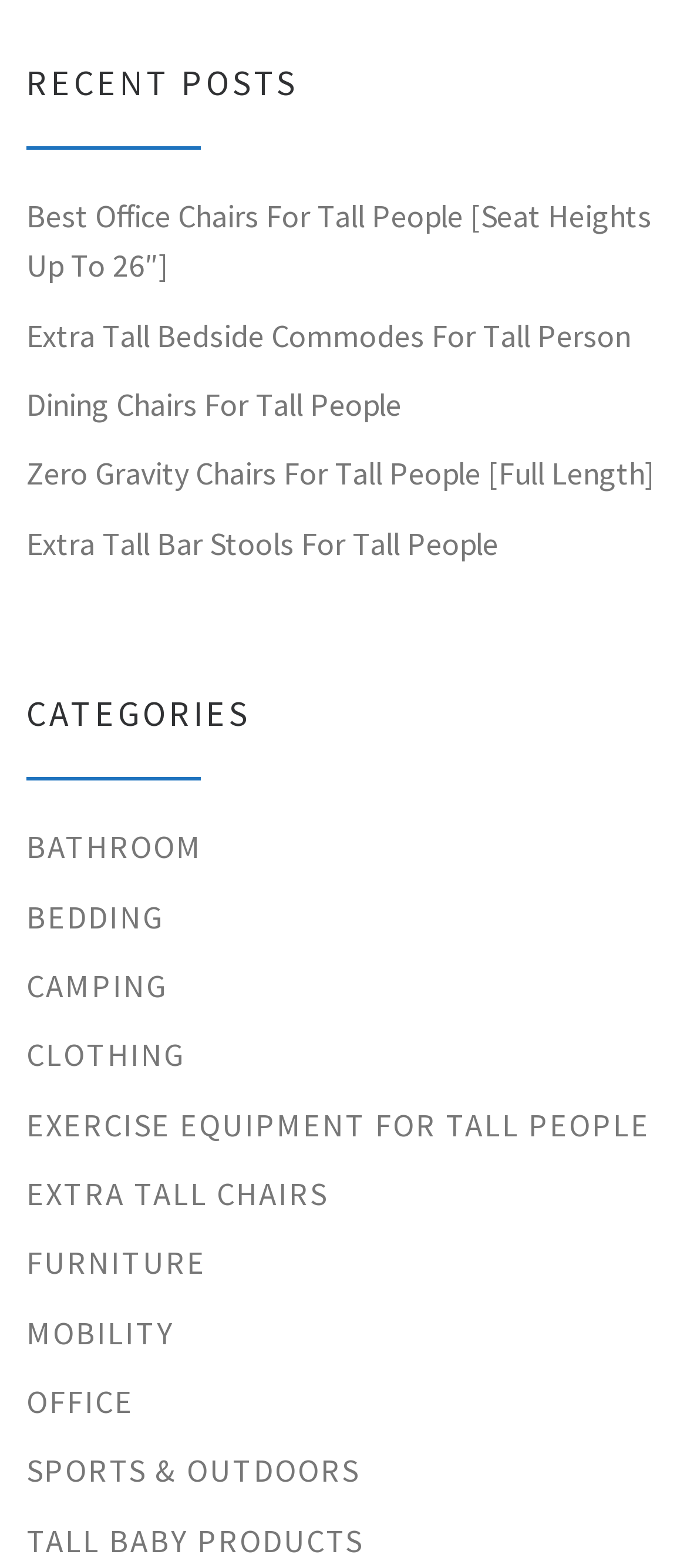Give a short answer using one word or phrase for the question:
Is there a category for 'CAMPING'?

Yes